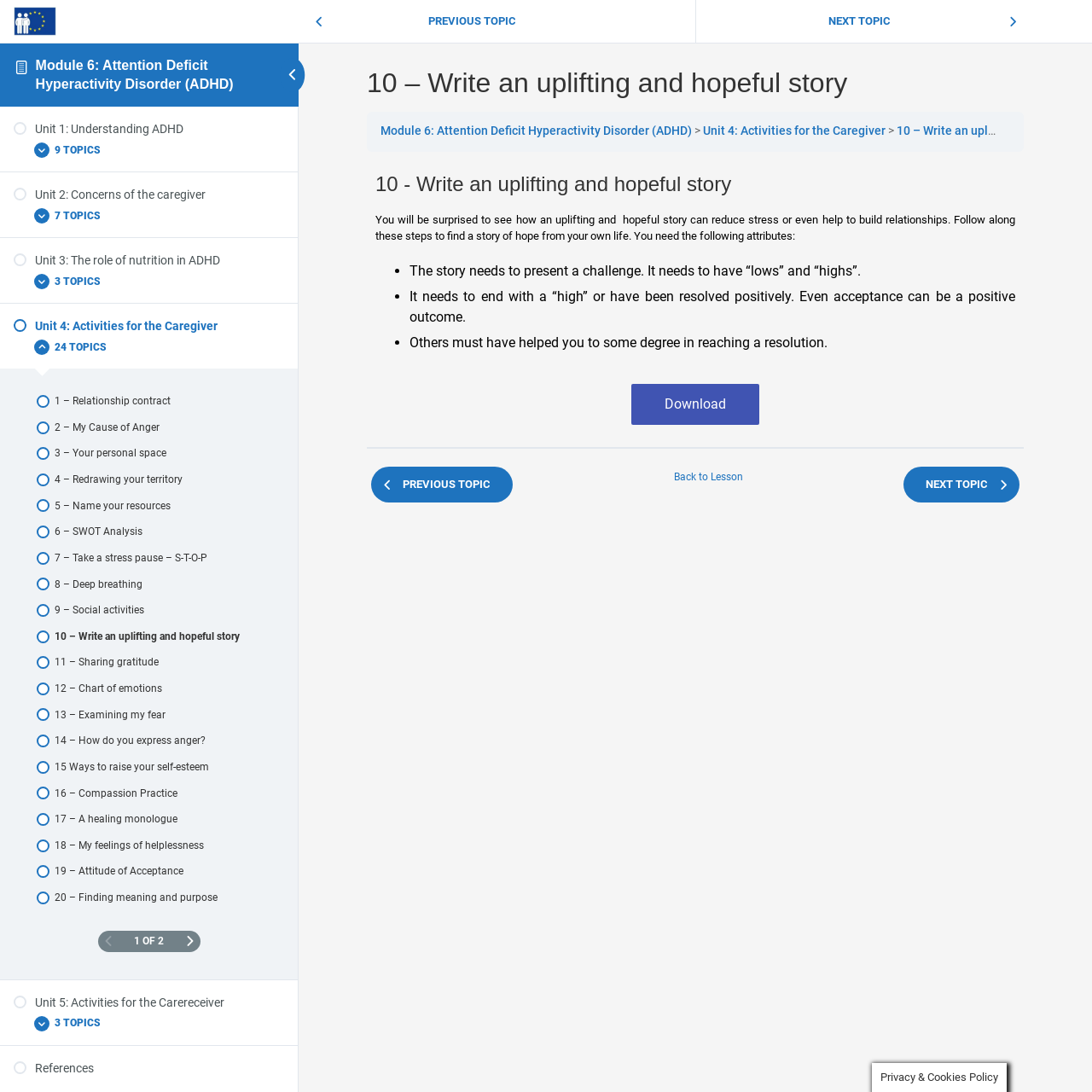Please identify the bounding box coordinates of the area that needs to be clicked to fulfill the following instruction: "Expand Unit 1: Understanding ADHD."

[0.012, 0.11, 0.26, 0.126]